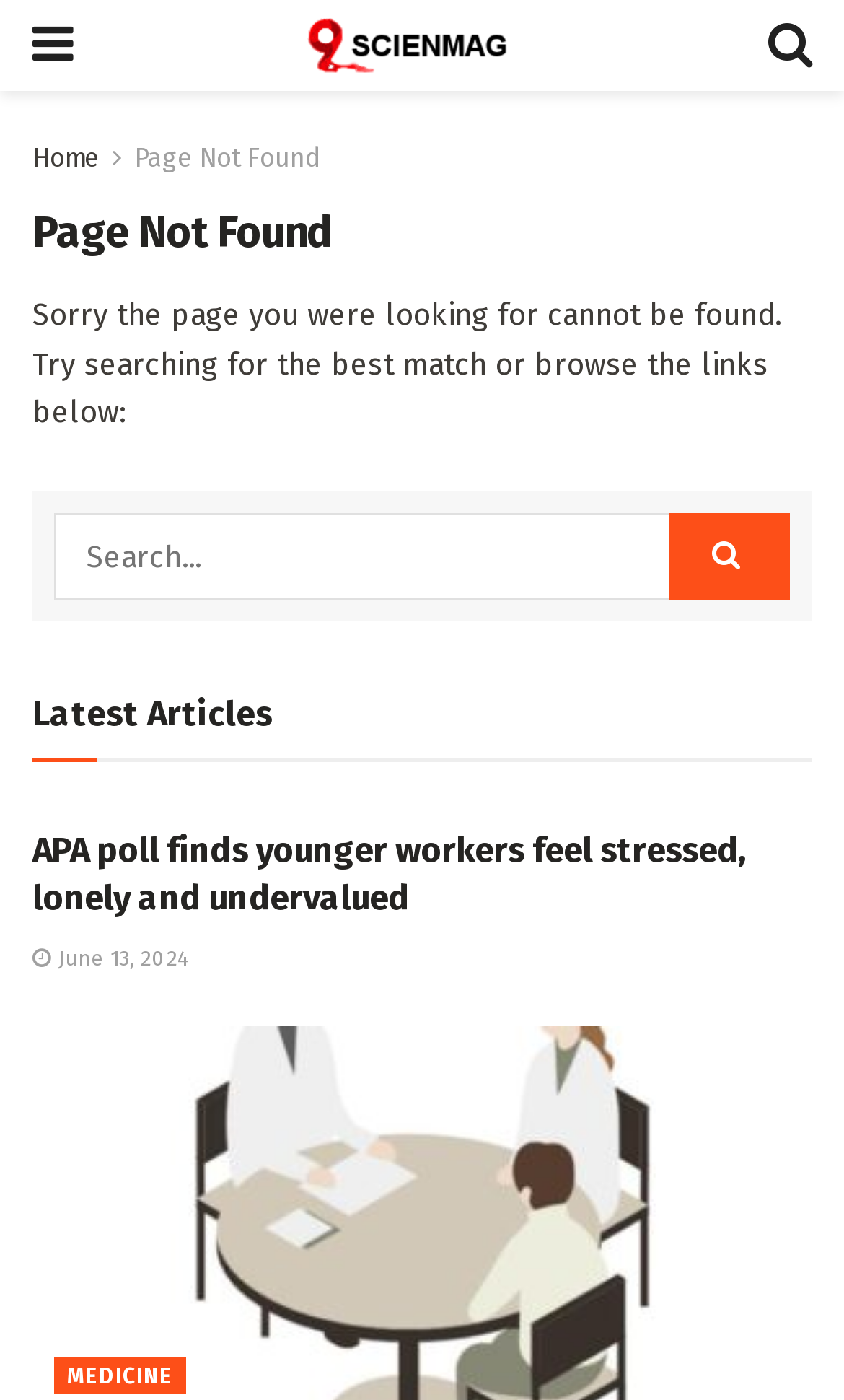What is the name of the website?
Refer to the image and offer an in-depth and detailed answer to the question.

The name of the website can be found in the top-left corner of the webpage, where the logo 'Scienmag' is displayed.